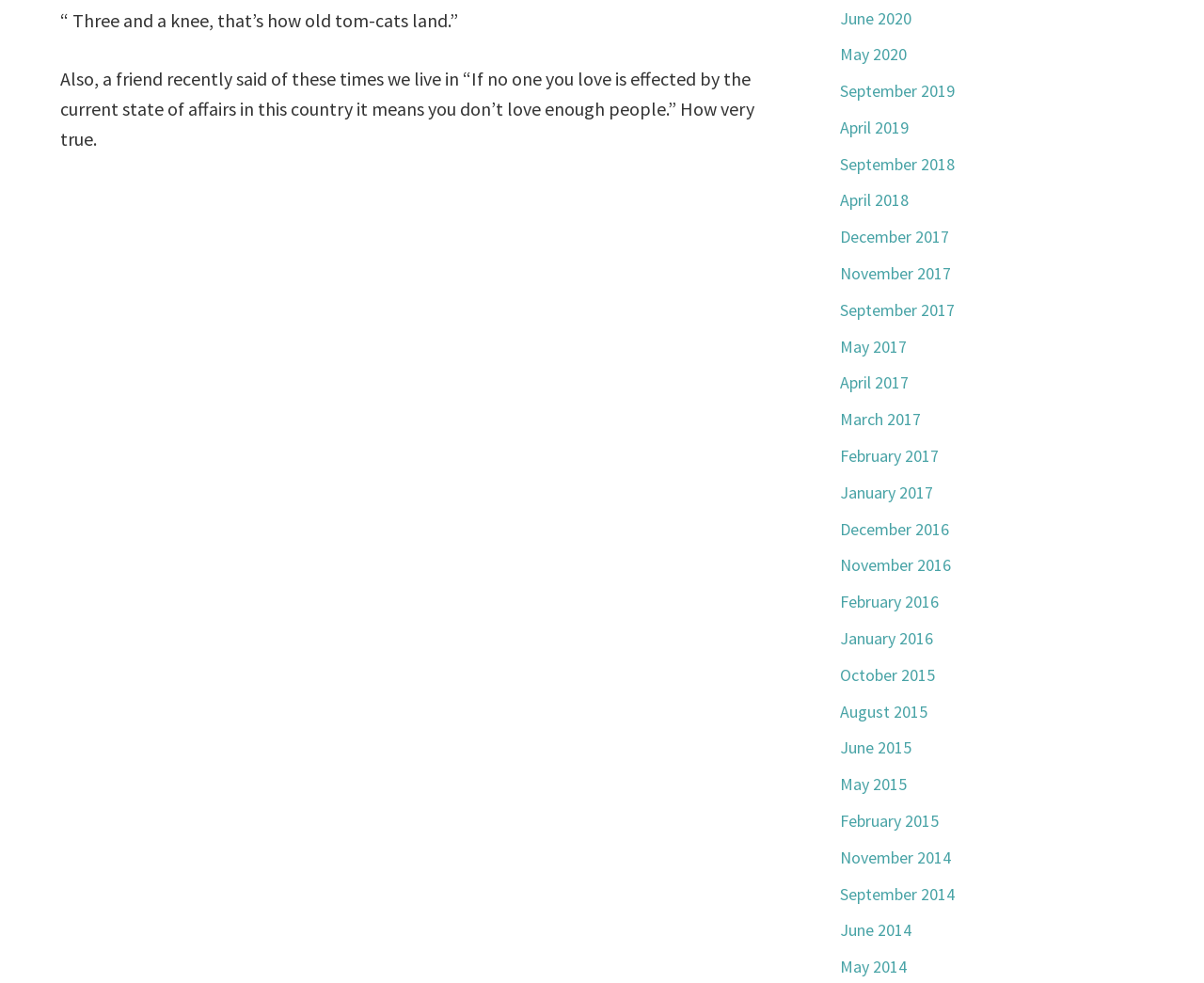Determine the bounding box coordinates of the clickable element to achieve the following action: 'View September 2019 archives'. Provide the coordinates as four float values between 0 and 1, formatted as [left, top, right, bottom].

[0.698, 0.081, 0.793, 0.103]